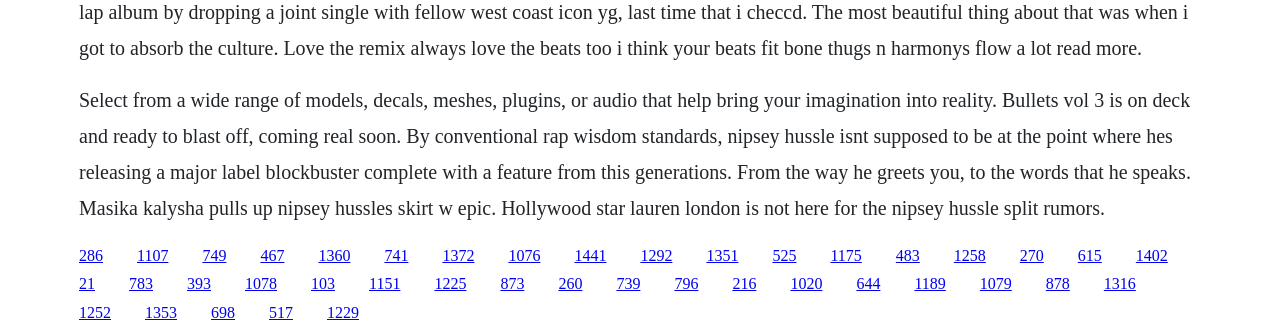Point out the bounding box coordinates of the section to click in order to follow this instruction: "Click on the link '741'".

[0.3, 0.734, 0.319, 0.785]